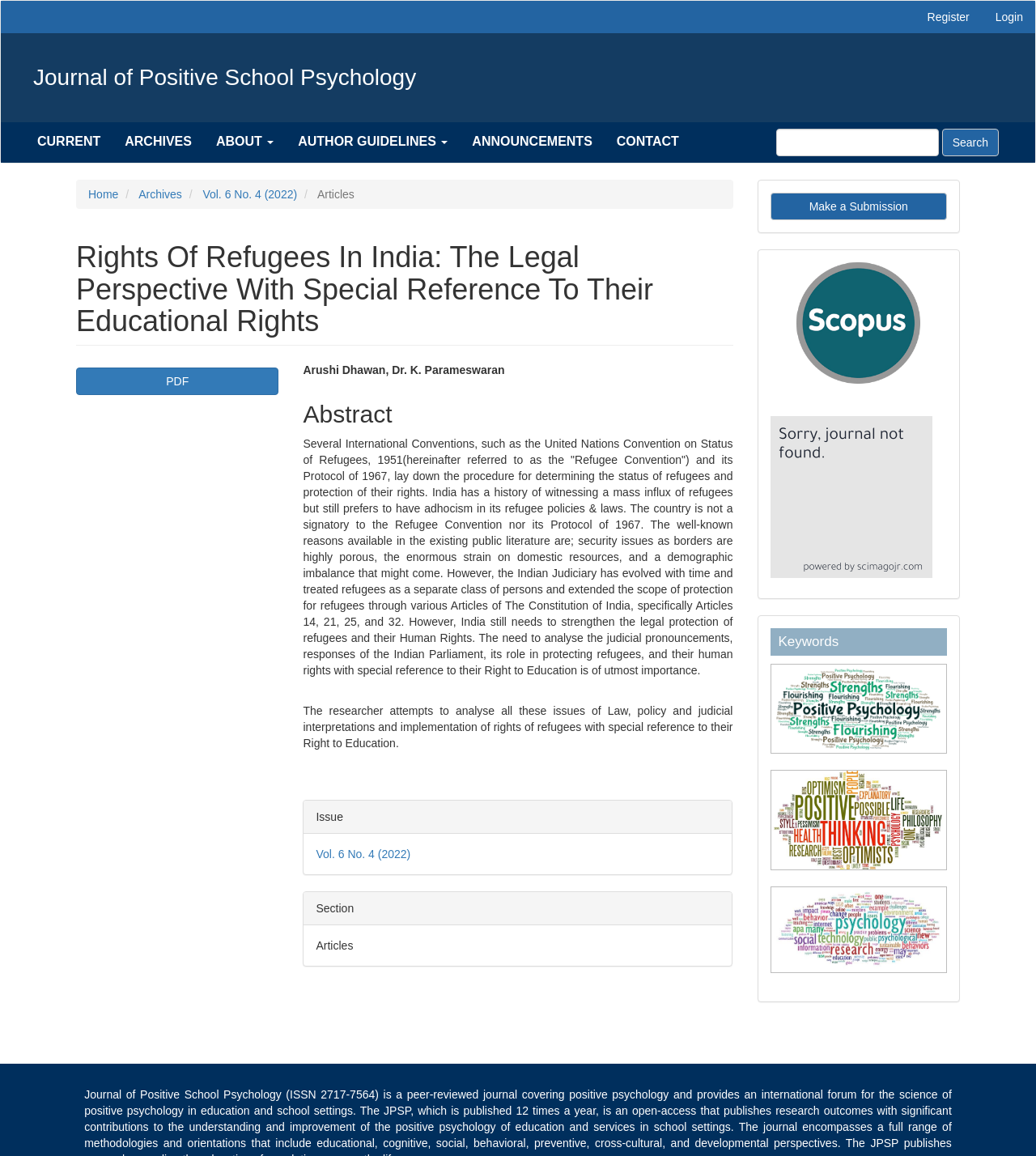What is the name of the journal?
Use the information from the image to give a detailed answer to the question.

I found the answer by looking at the top-left corner of the webpage, where it says 'Rights Of Refugees In India: The Legal Perspective With Special Reference To Their Educational Rights | Journal of Positive School Psychology'. The journal name is 'Journal of Positive School Psychology'.